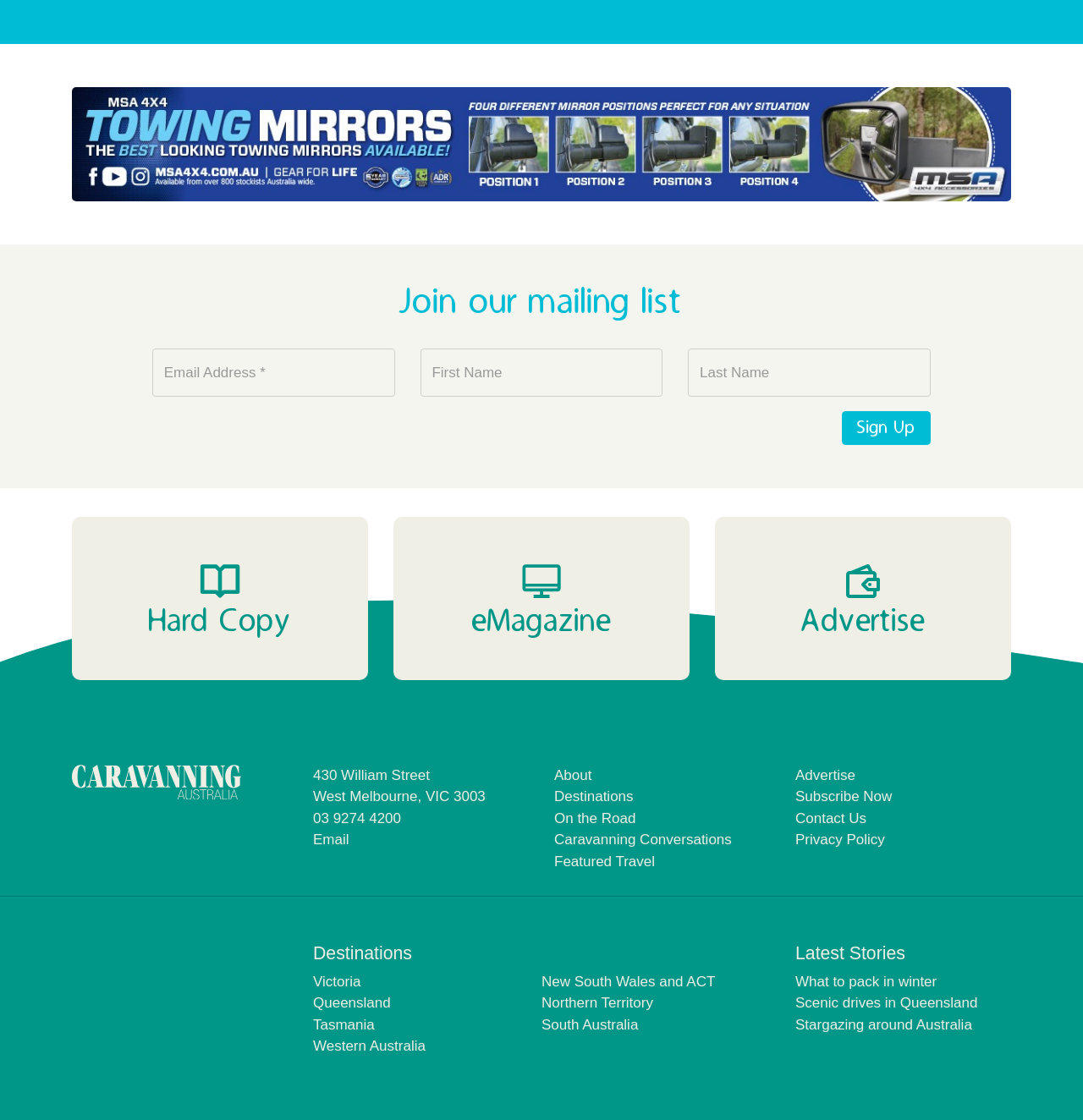Please determine the bounding box coordinates of the element to click on in order to accomplish the following task: "Enter email address". Ensure the coordinates are four float numbers ranging from 0 to 1, i.e., [left, top, right, bottom].

[0.141, 0.311, 0.365, 0.354]